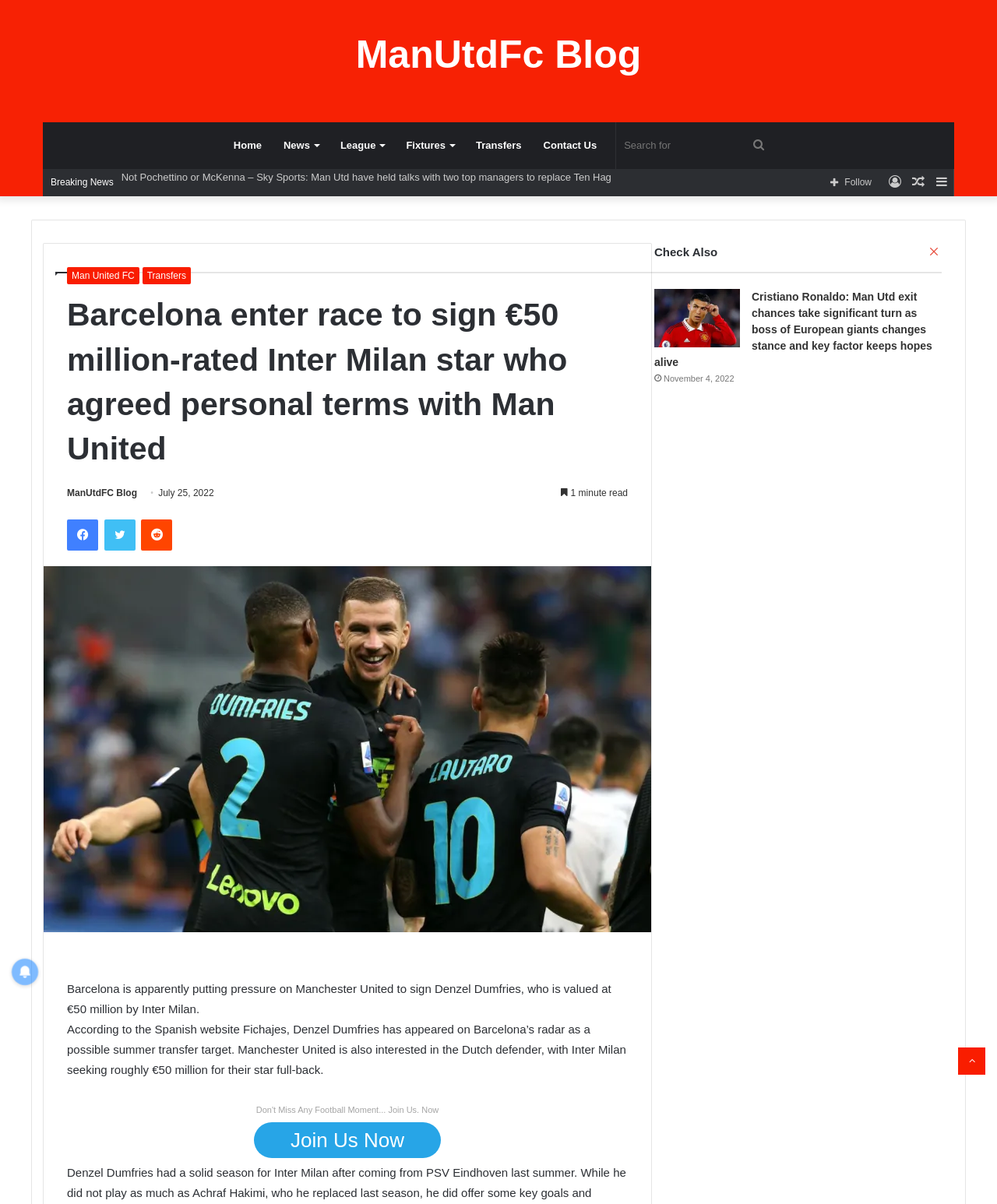Using the format (top-left x, top-left y, bottom-right x, bottom-right y), and given the element description, identify the bounding box coordinates within the screenshot: Man United FC

[0.067, 0.222, 0.14, 0.236]